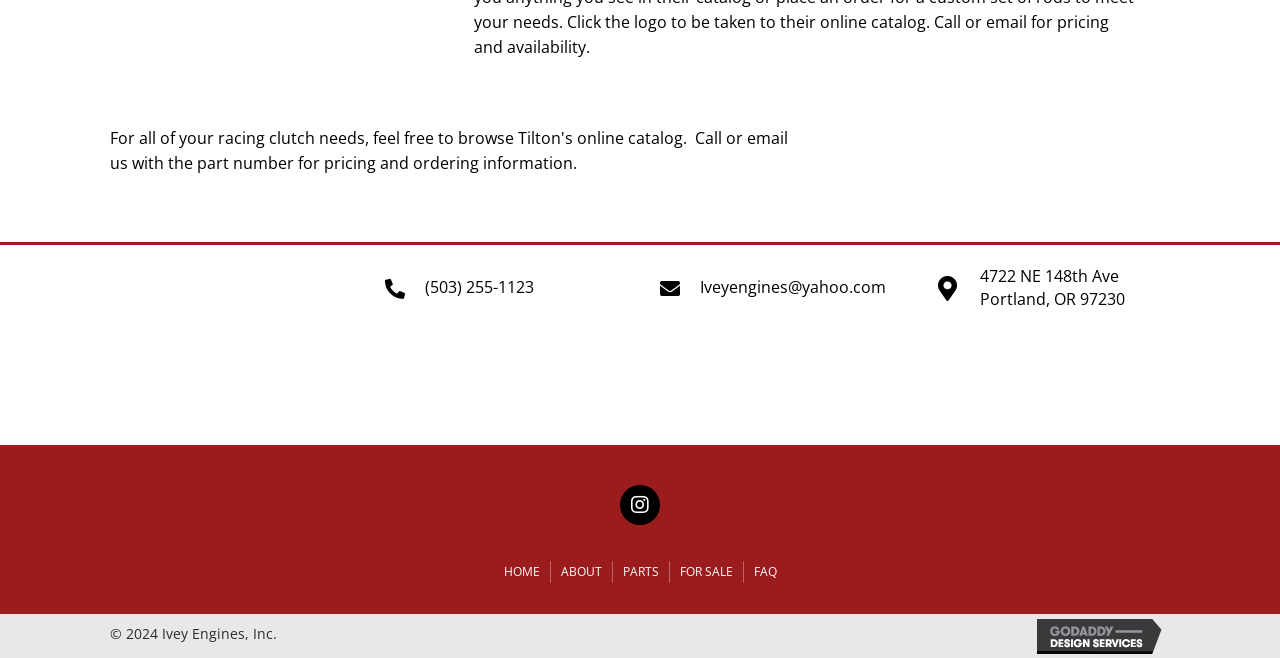Respond to the following query with just one word or a short phrase: 
What is the company name?

Ivey Engines, Inc.